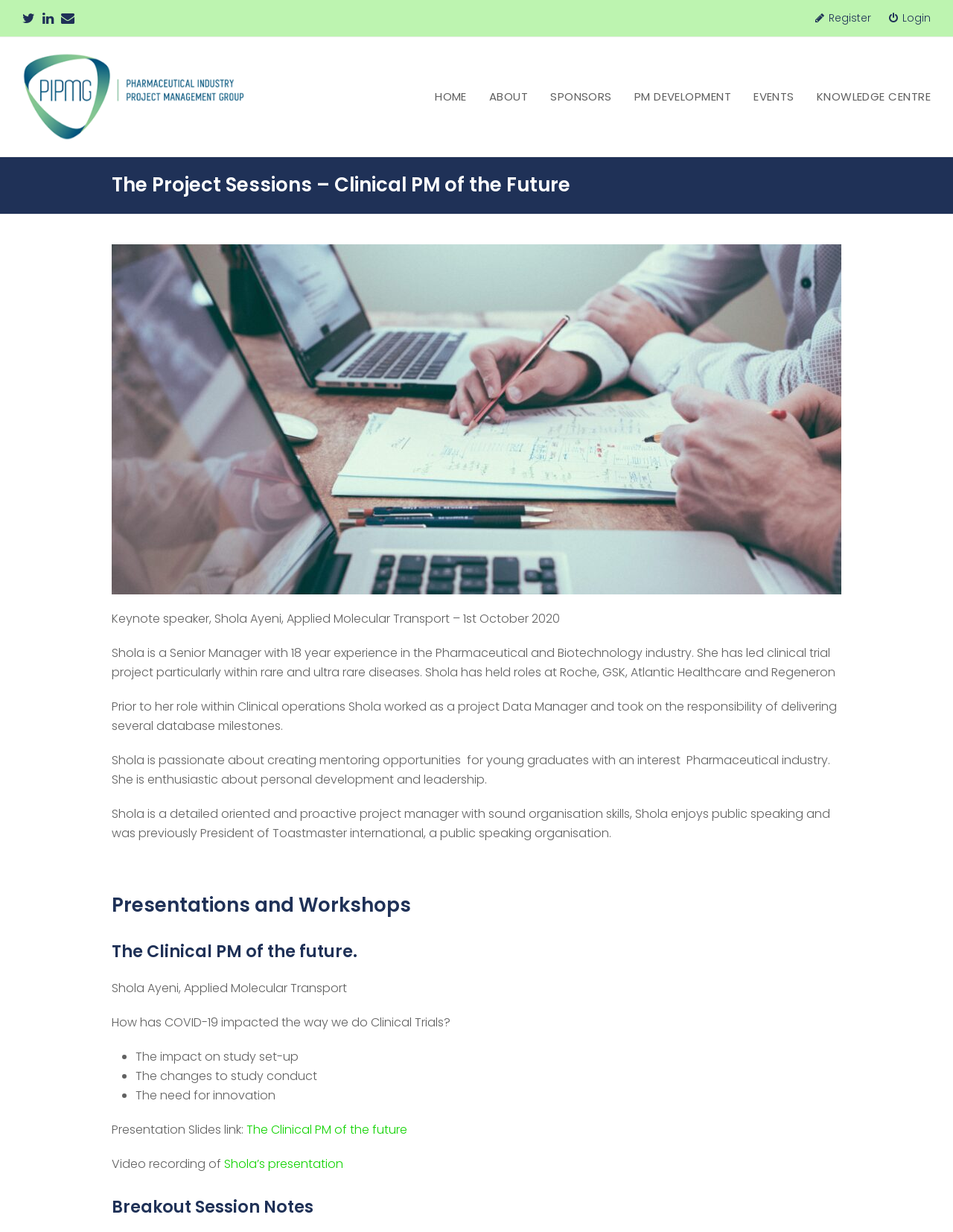Use a single word or phrase to answer the question: 
What is the name of the organization where Shola worked as a project Data Manager?

Roche